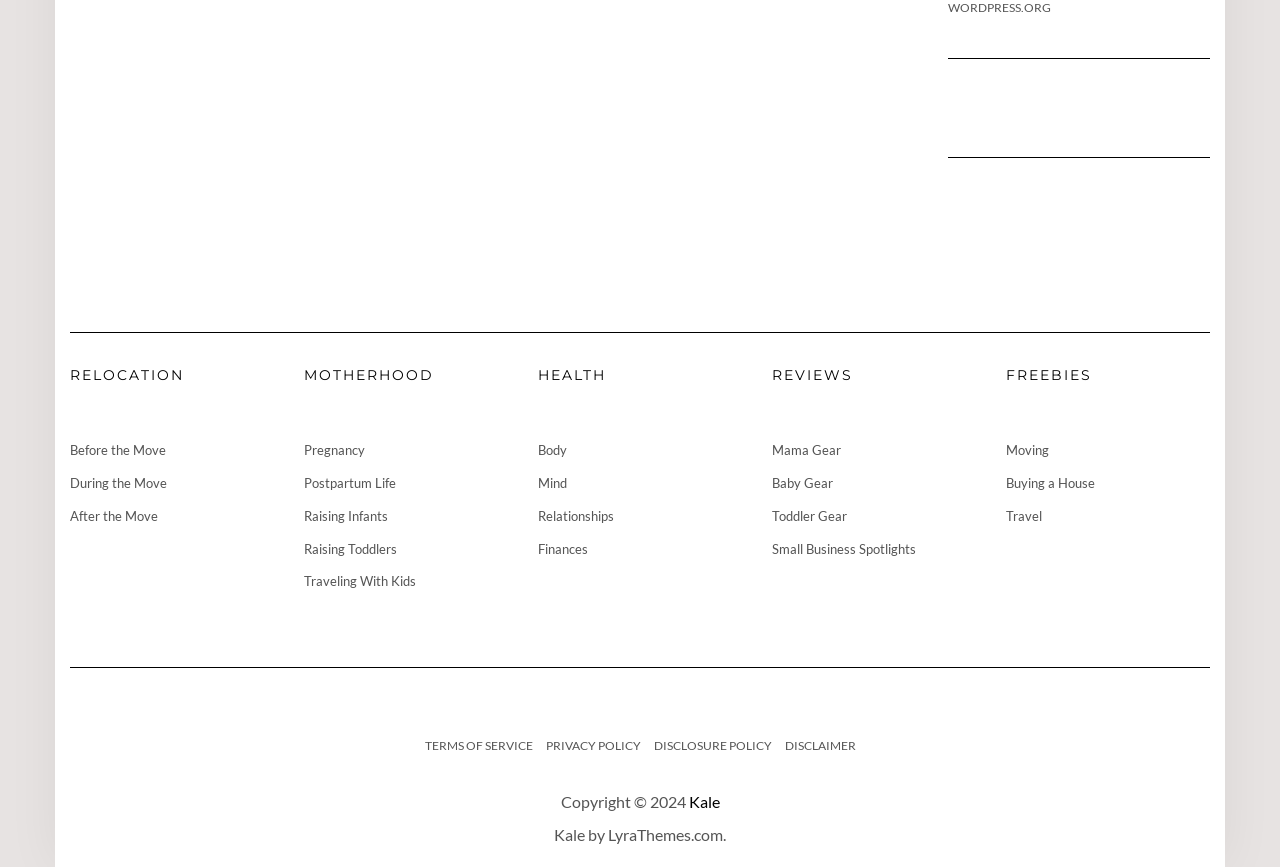Please indicate the bounding box coordinates of the element's region to be clicked to achieve the instruction: "Visit Facebook page". Provide the coordinates as four float numbers between 0 and 1, i.e., [left, top, right, bottom].

None